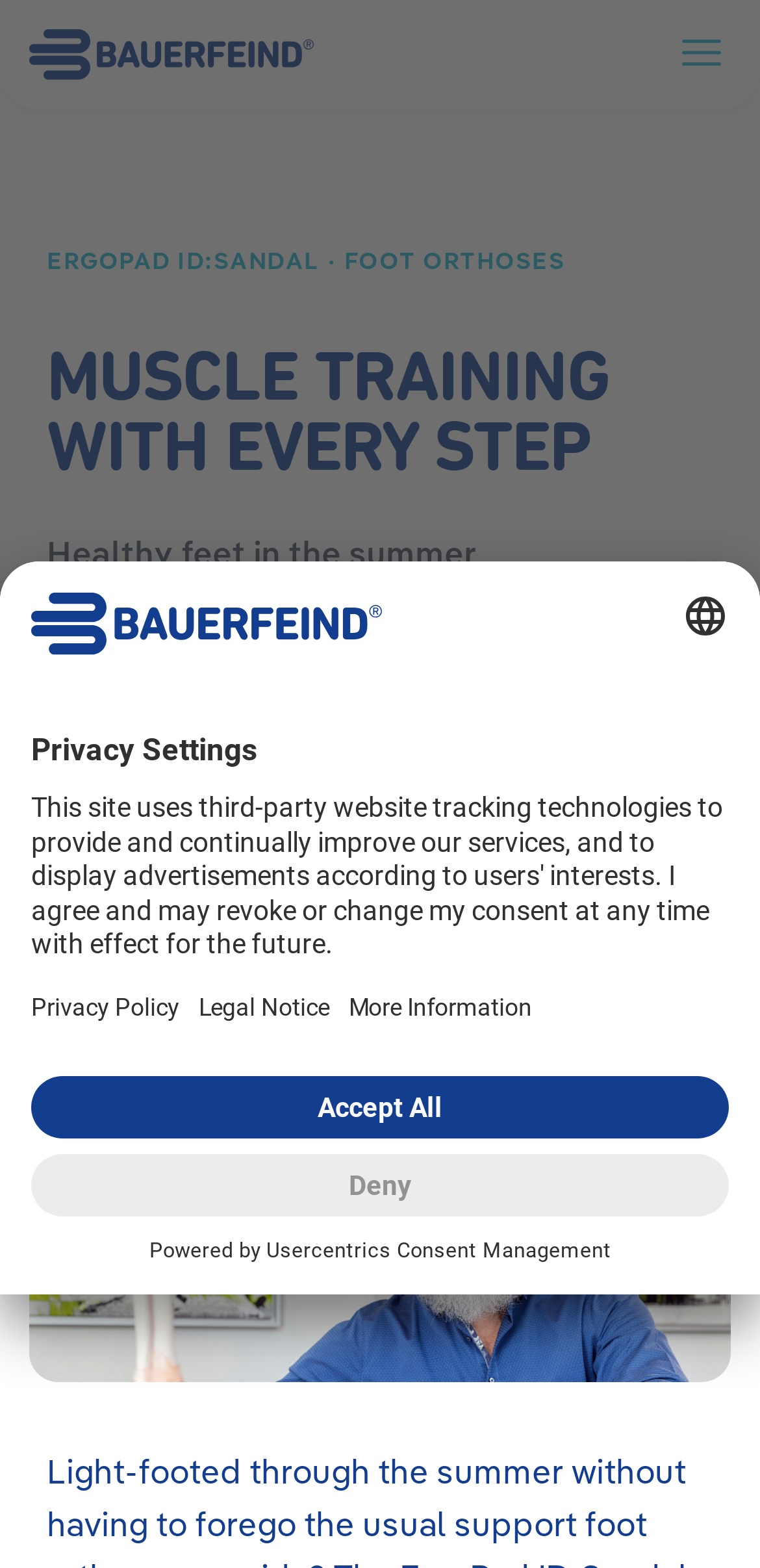Identify the bounding box for the UI element that is described as follows: "Usercentrics Consent Management".

[0.35, 0.791, 0.804, 0.806]